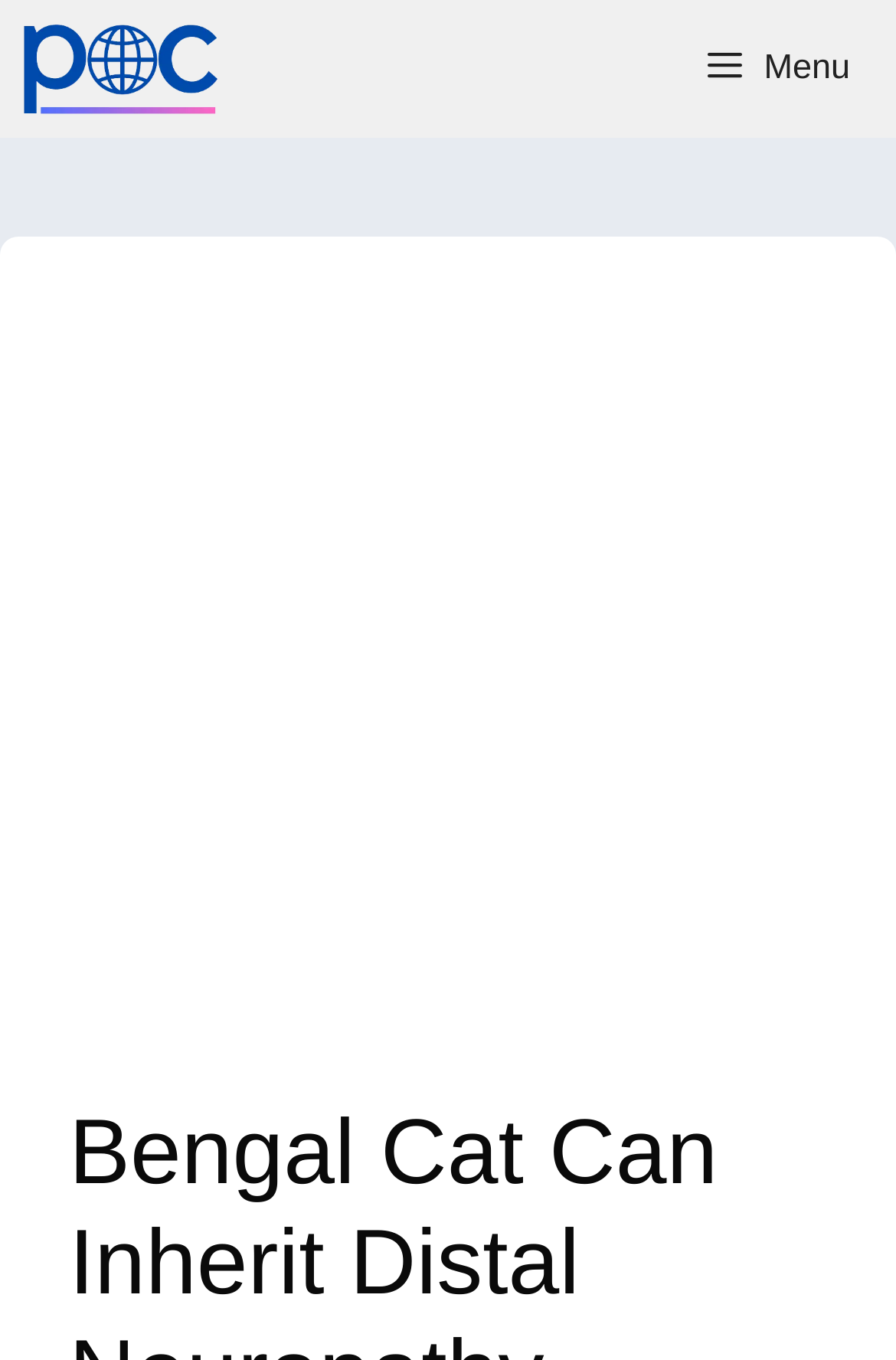Extract the primary headline from the webpage and present its text.

Bengal Cat Can Inherit Distal Neuropathy